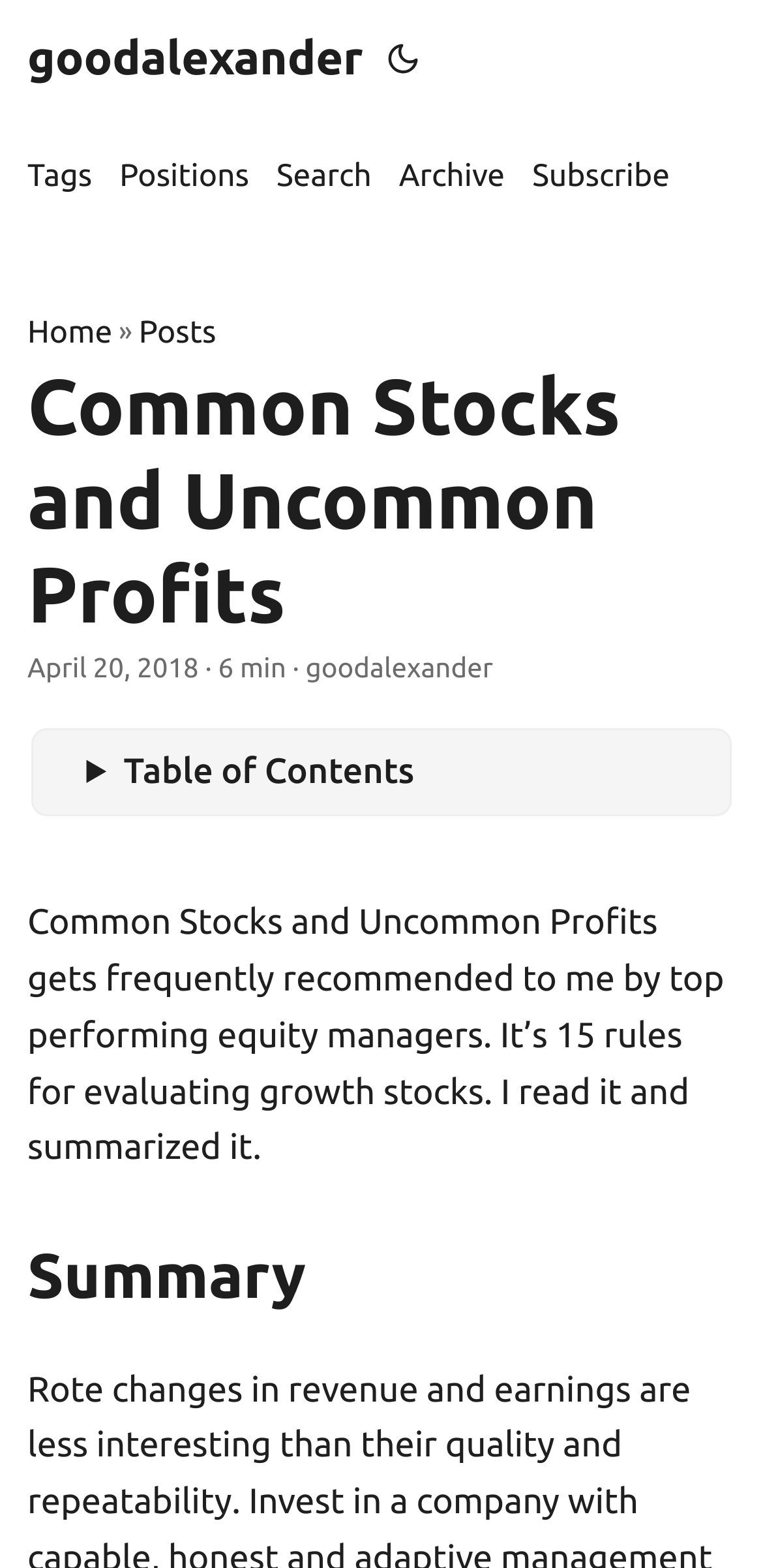Provide the bounding box coordinates of the UI element that matches the description: "Archive".

[0.523, 0.075, 0.662, 0.15]